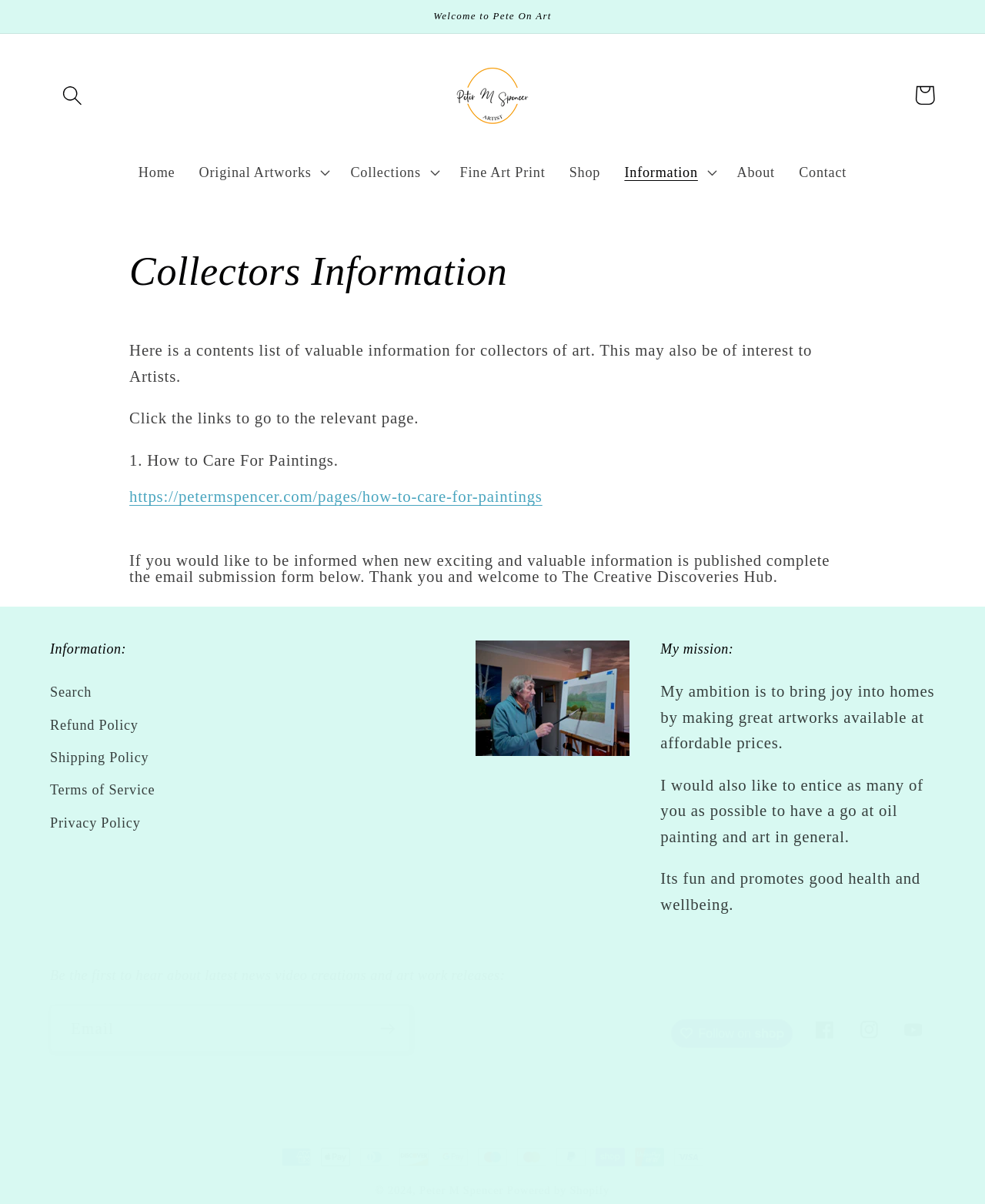What payment methods are accepted?
Please provide a detailed and thorough answer to the question.

The webpage accepts multiple payment methods, including American Express, Apple Pay, Diners Club, Discover, Google Pay, Maestro, Mastercard, PayPal, Shop Pay, Union Pay, and Visa, as indicated by the images of these payment methods at the bottom of the webpage.